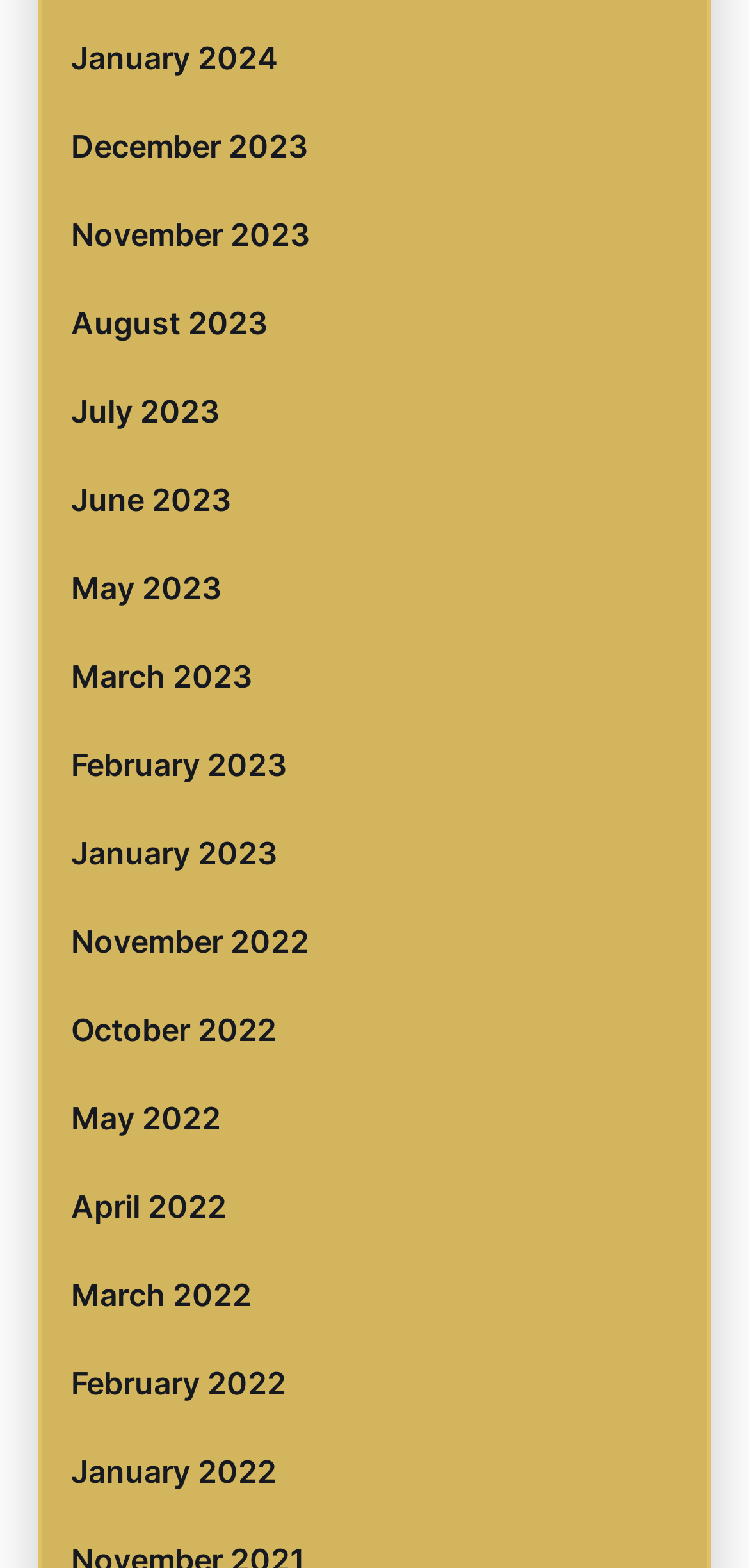Locate the bounding box coordinates of the area where you should click to accomplish the instruction: "browse November 2022".

[0.095, 0.572, 0.905, 0.629]